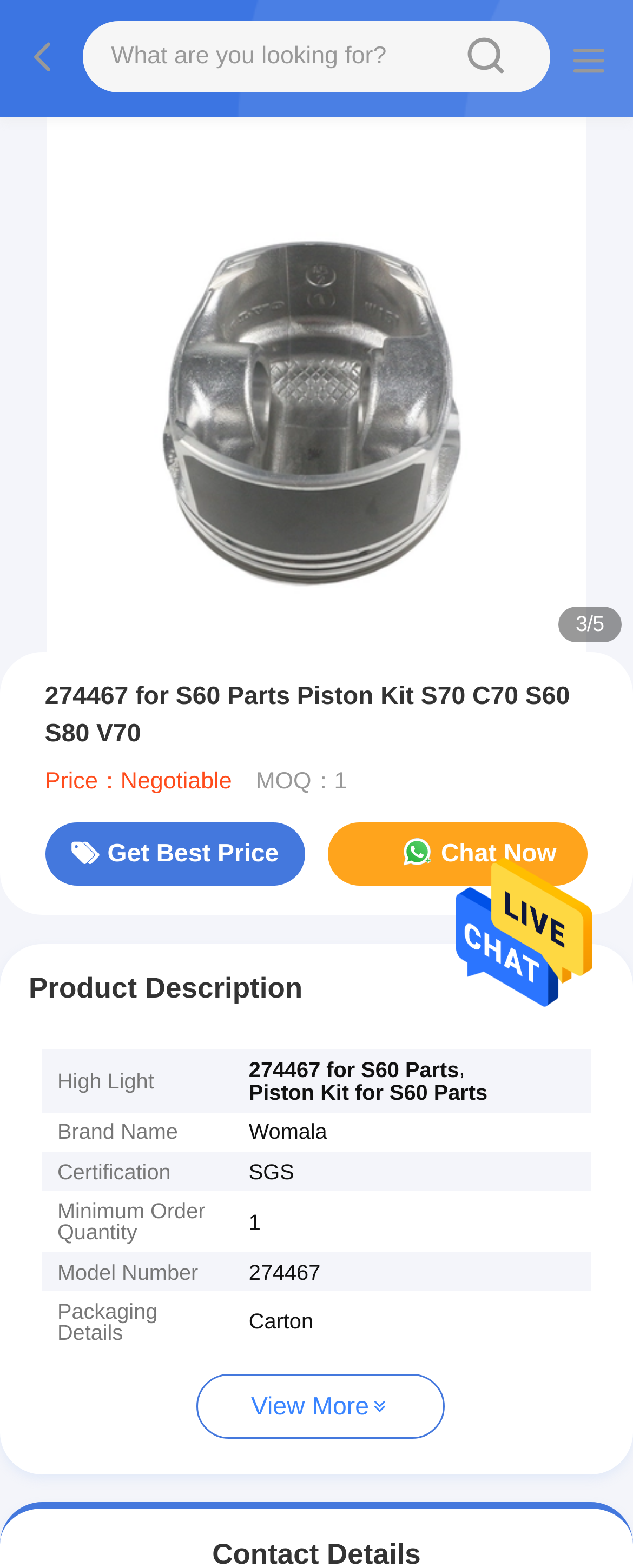Analyze the image and answer the question with as much detail as possible: 
What is the brand name of the product?

I found the brand name by looking at the table with the layout table rows and cells, specifically the row with the cell containing the text 'Brand Name' and the adjacent cell containing the text 'Womala'.